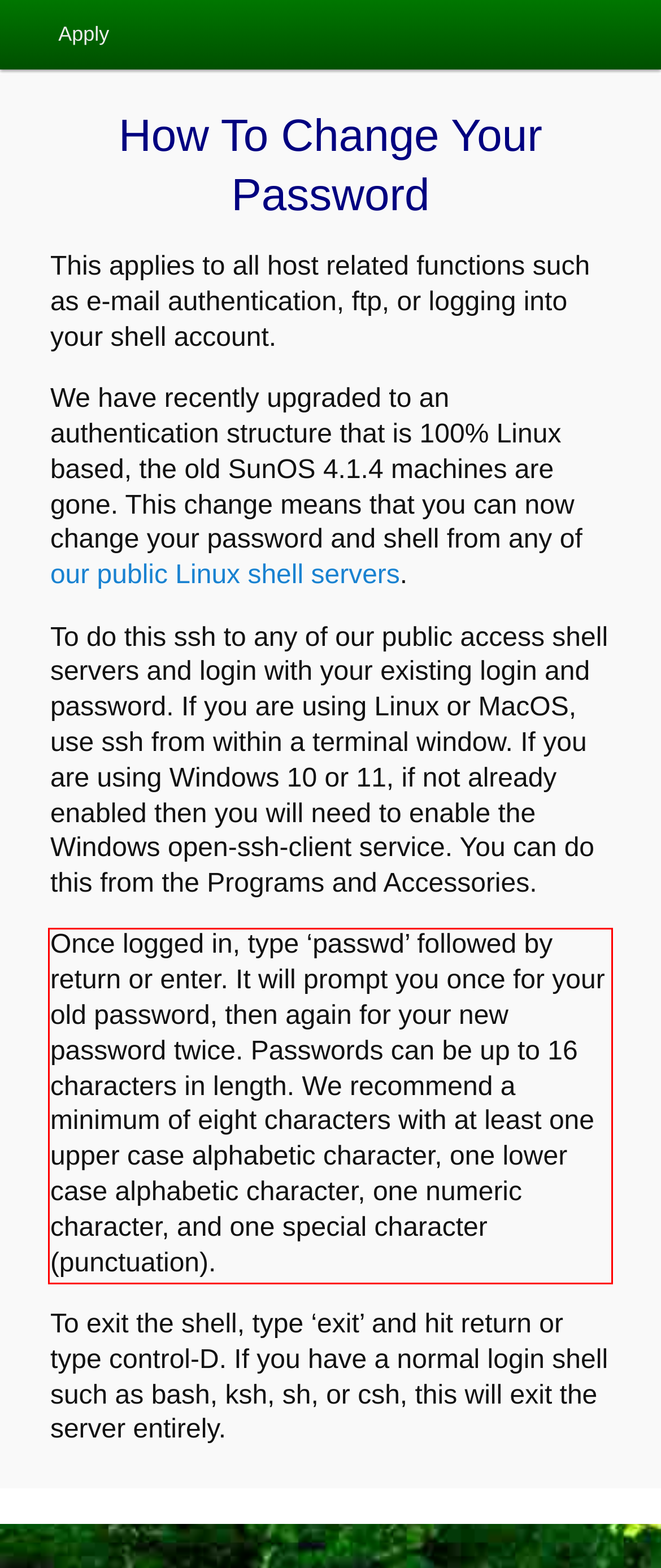Look at the webpage screenshot and recognize the text inside the red bounding box.

Once logged in, type ‘passwd’ followed by return or enter. It will prompt you once for your old password, then again for your new password twice. Passwords can be up to 16 characters in length. We recommend a minimum of eight characters with at least one upper case alphabetic character, one lower case alphabetic character, one numeric character, and one special character (punctuation).